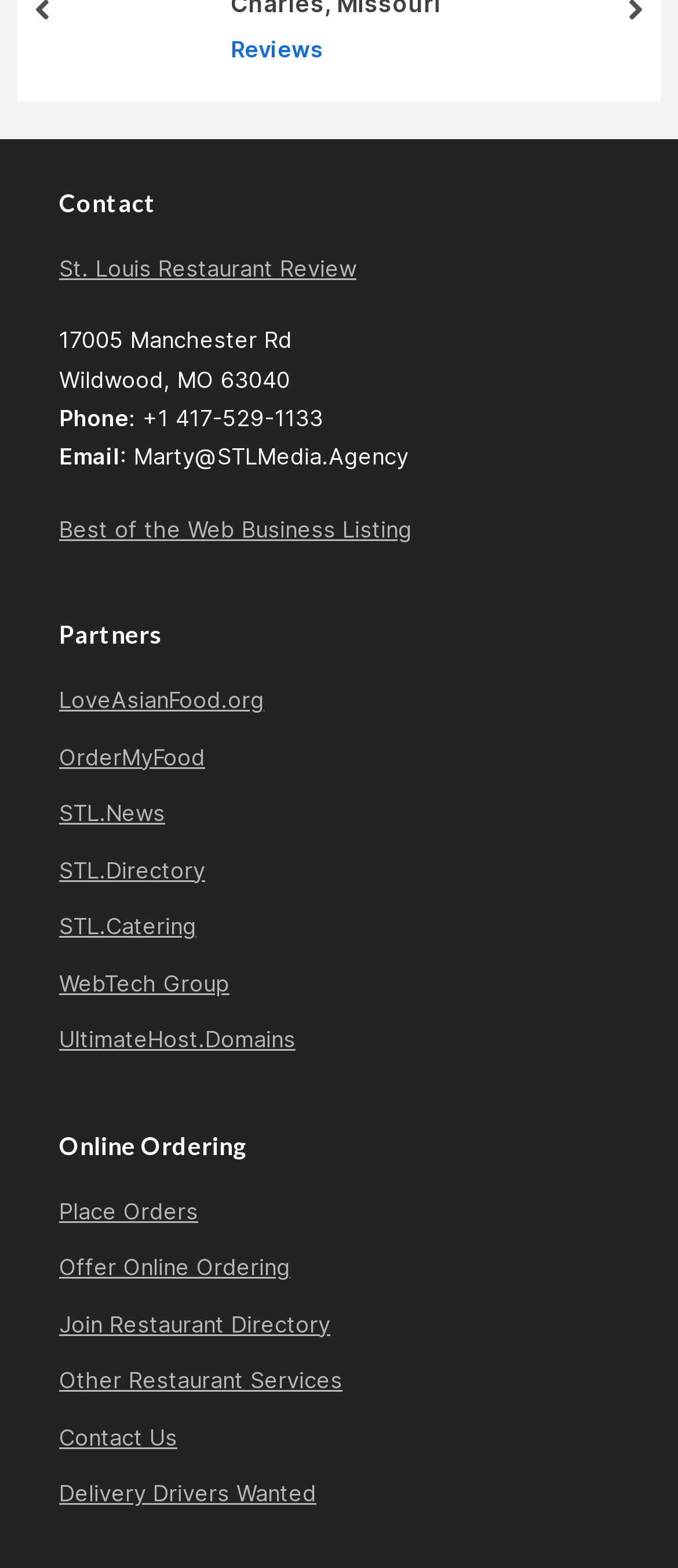Kindly respond to the following question with a single word or a brief phrase: 
How many online ordering services are listed on the webpage?

5